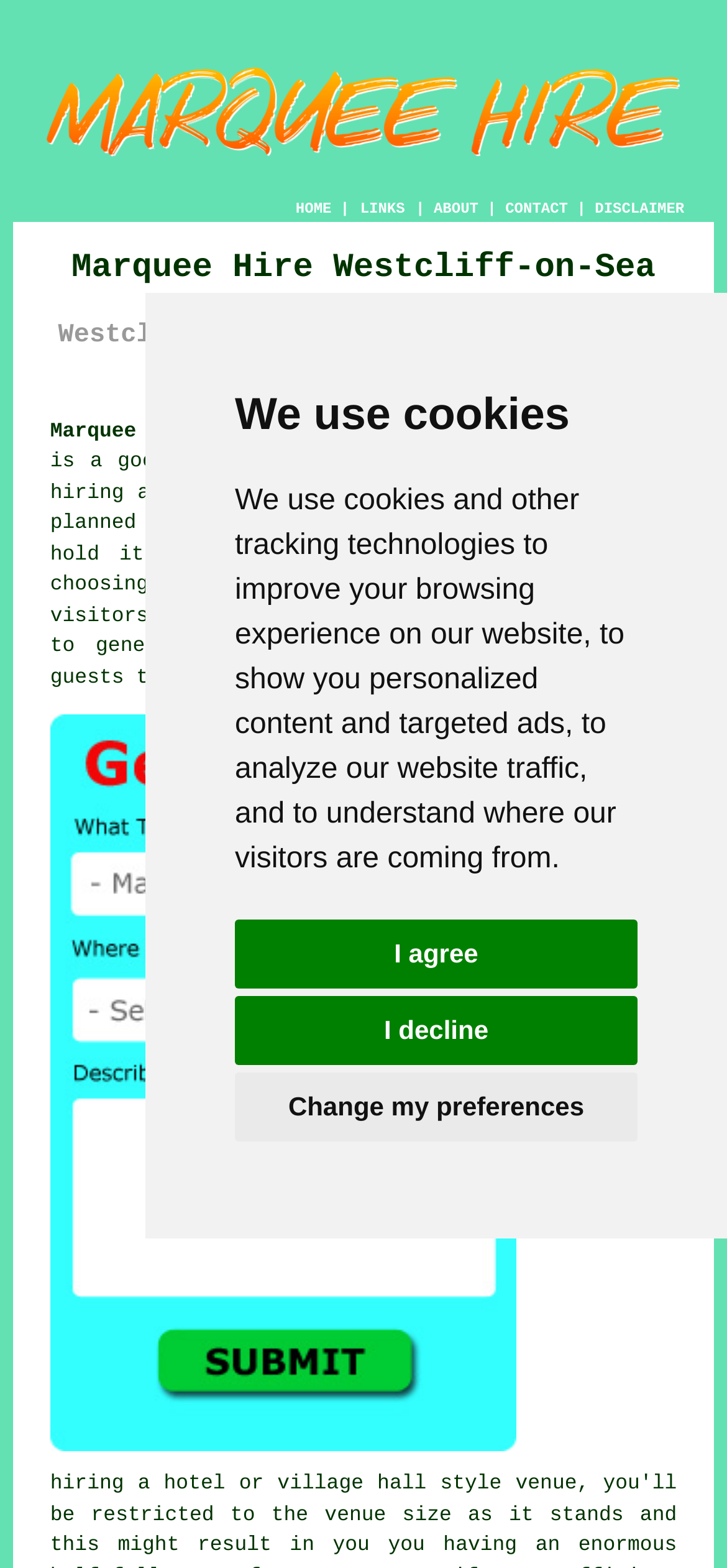Pinpoint the bounding box coordinates of the clickable area necessary to execute the following instruction: "Click CONTACT". The coordinates should be given as four float numbers between 0 and 1, namely [left, top, right, bottom].

[0.695, 0.129, 0.781, 0.139]